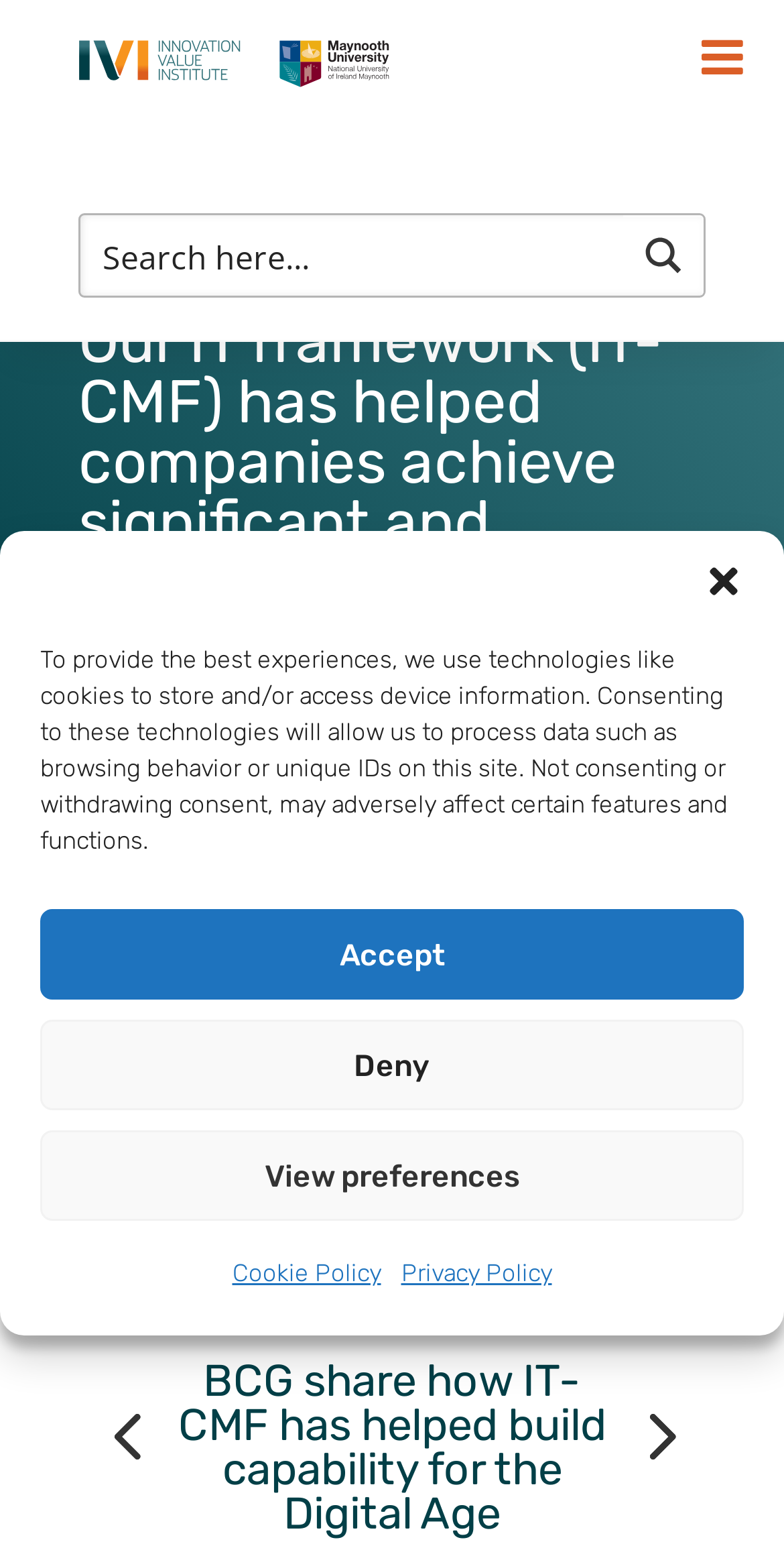Summarize the webpage with intricate details.

The webpage is titled "Case Studies - Innovation Value Institute". At the top, there is a dialog box for managing cookie consent, which takes up most of the screen width and about half of the screen height. Within this dialog, there are several buttons, including "Close dialog", "Accept", "Deny", and "View preferences", as well as links to "Cookie Policy" and "Privacy Policy". 

Below the dialog box, there is a logo or image on the left side, accompanied by a link. On the right side, there is another image. 

In the middle of the page, there is a search form with a search input field. Above the search form, there is a heading that reads "Our IT framework (IT-CMF) has helped companies achieve significant and measurable results". Below the heading, there is a paragraph of text that describes how organizations have been able to demonstrate IT Value through using the IT-CMF. 

Within this paragraph, there is a button to accept marketing cookies and enable content. There is also a small, empty text element. 

At the bottom of the page, there are two links, labeled "4" and "5", which may be pagination links. On the top right corner, there is a button to toggle the menu.